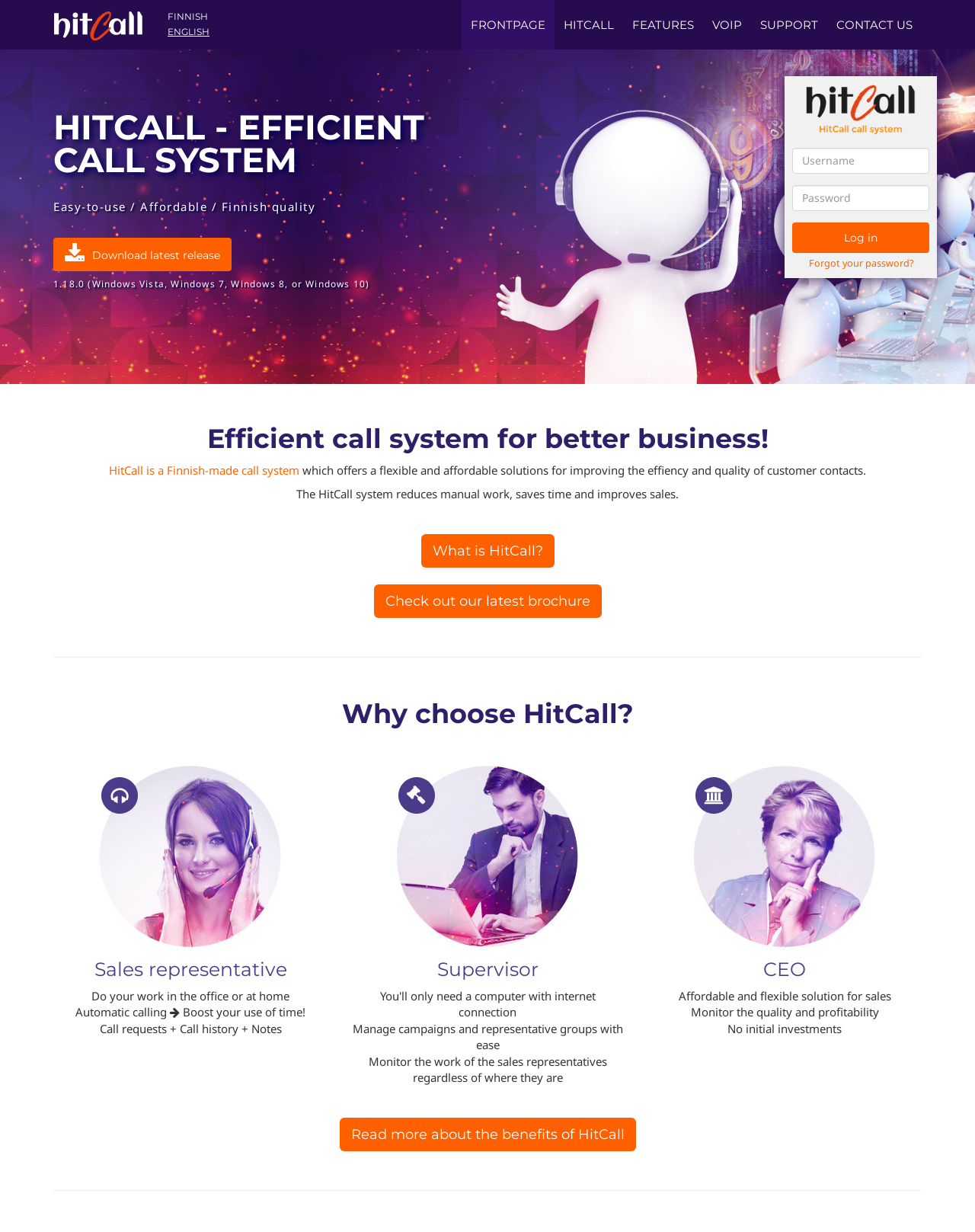Identify the headline of the webpage and generate its text content.

HITCALL - EFFICIENT
CALL SYSTEM